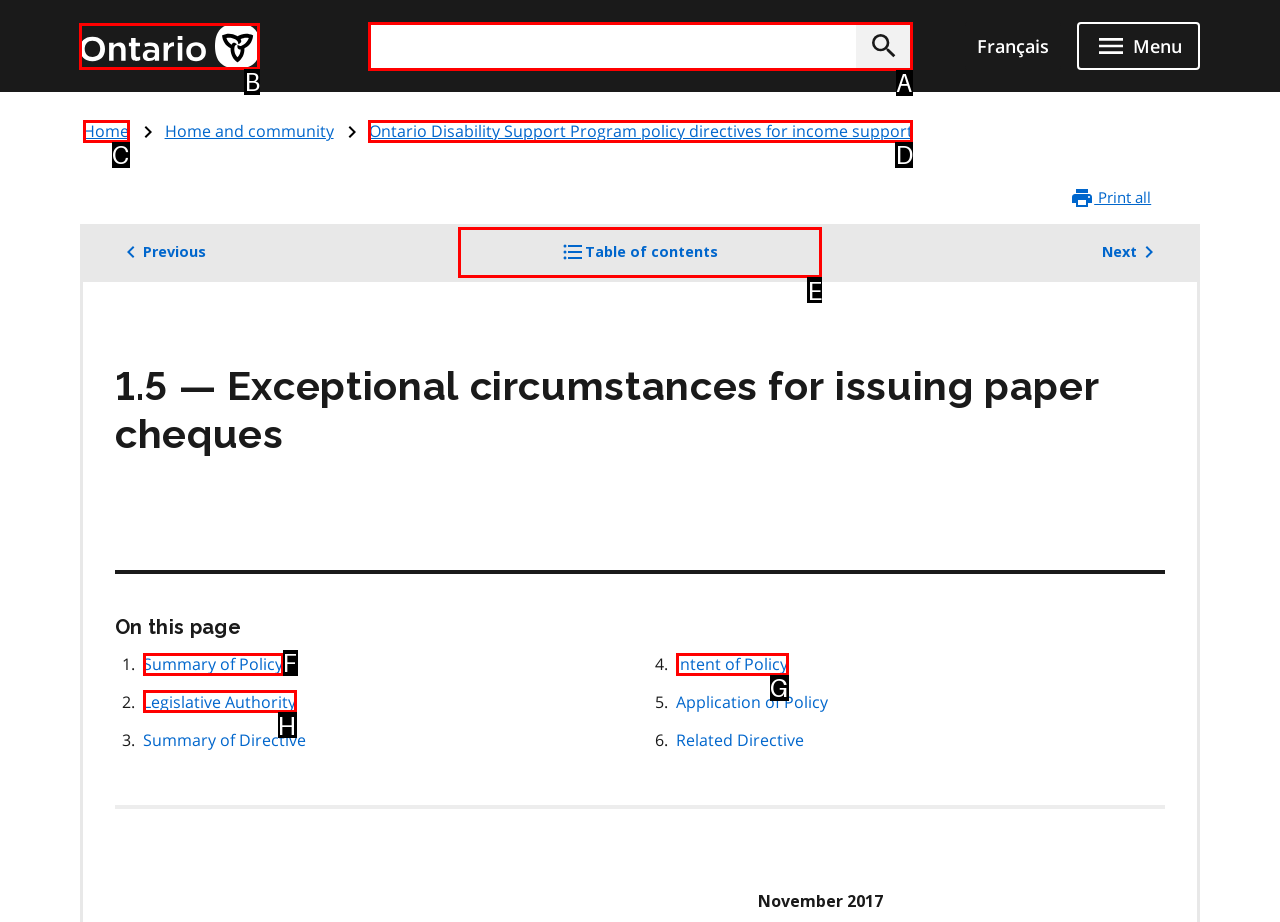Point out the correct UI element to click to carry out this instruction: Go to Ontario.ca homepage
Answer with the letter of the chosen option from the provided choices directly.

B